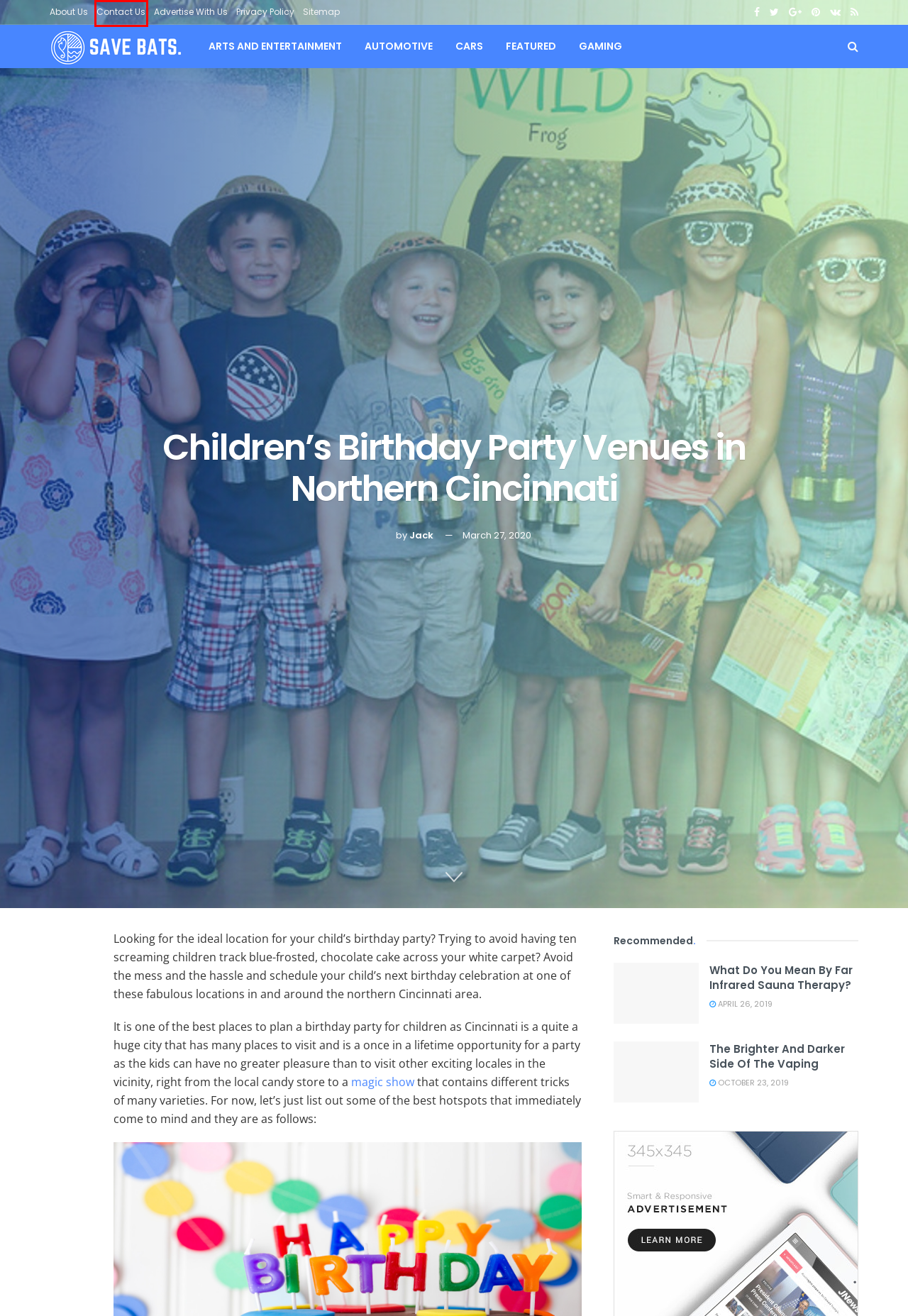Review the screenshot of a webpage which includes a red bounding box around an element. Select the description that best fits the new webpage once the element in the bounding box is clicked. Here are the candidates:
A. What Do You Mean By Far Infrared Sauna Therapy?
B. Jack
C. About Us
D. Magic Show for Kids With E Magical Moment Party Packages
E. Advertise With Us
F. Arts and Entertainment
G. Contact Us
H. Save Bats - Online Magazine for Fanatics

G